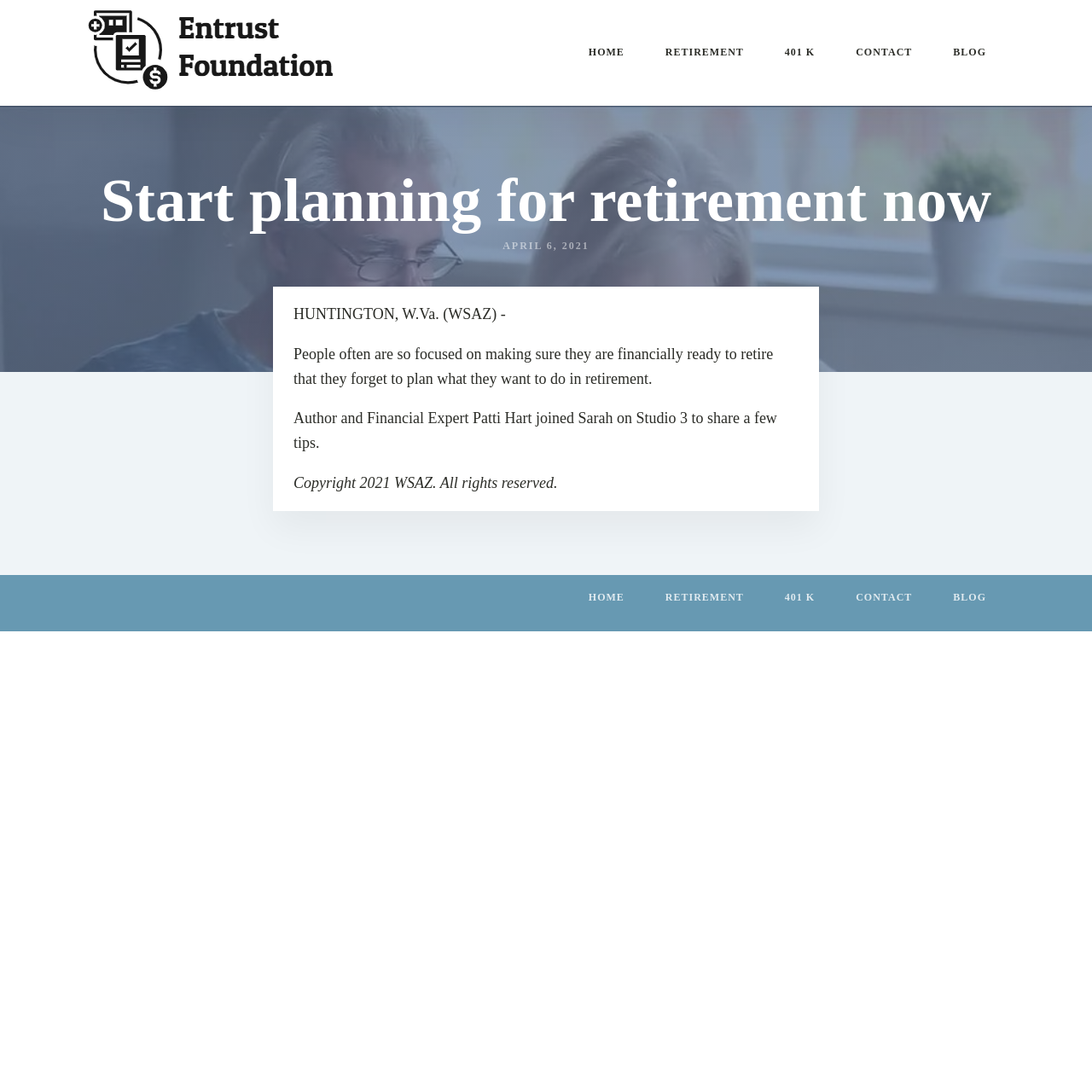Bounding box coordinates should be provided in the format (top-left x, top-left y, bottom-right x, bottom-right y) with all values between 0 and 1. Identify the bounding box for this UI element: Contact

[0.765, 0.027, 0.854, 0.069]